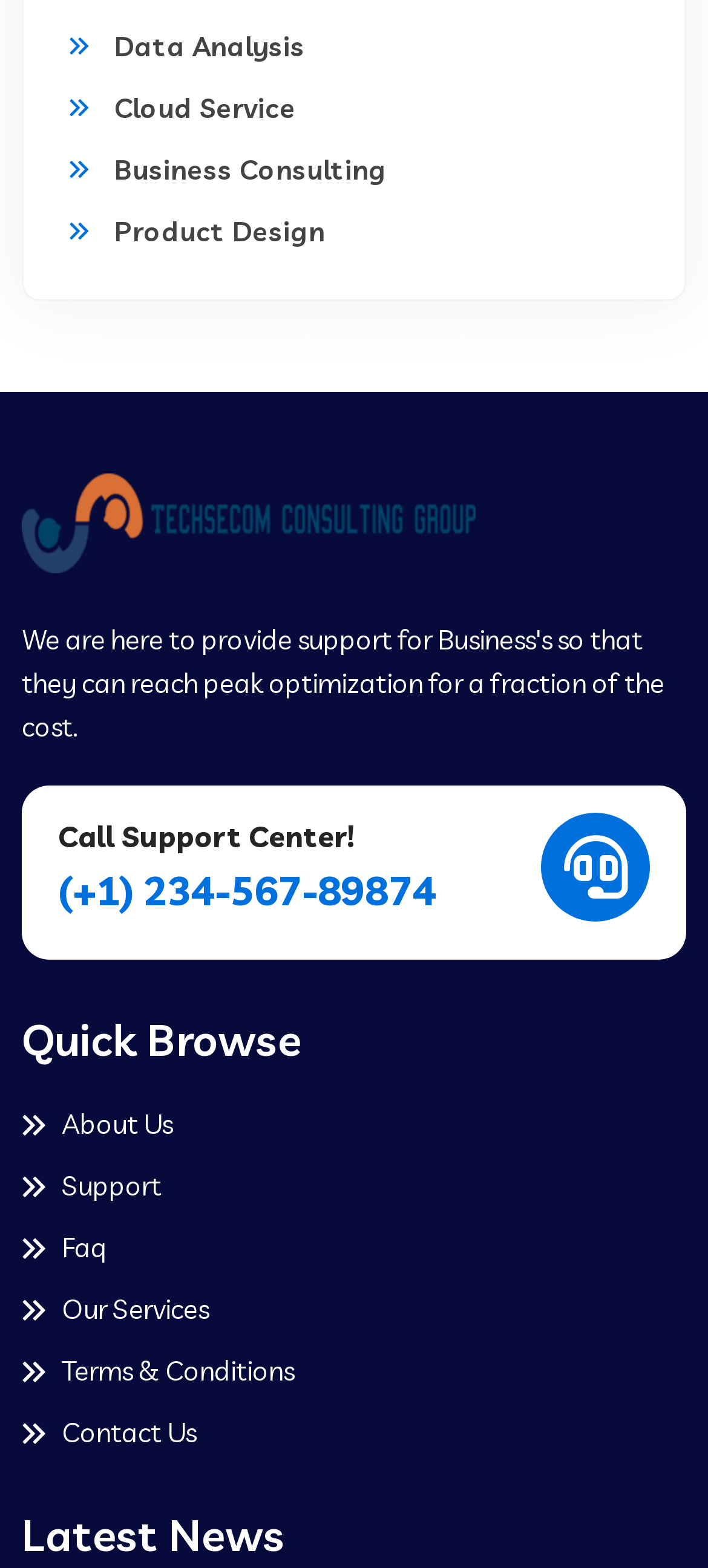Identify the bounding box coordinates of the region I need to click to complete this instruction: "Browse data analysis services".

[0.085, 0.01, 0.915, 0.049]